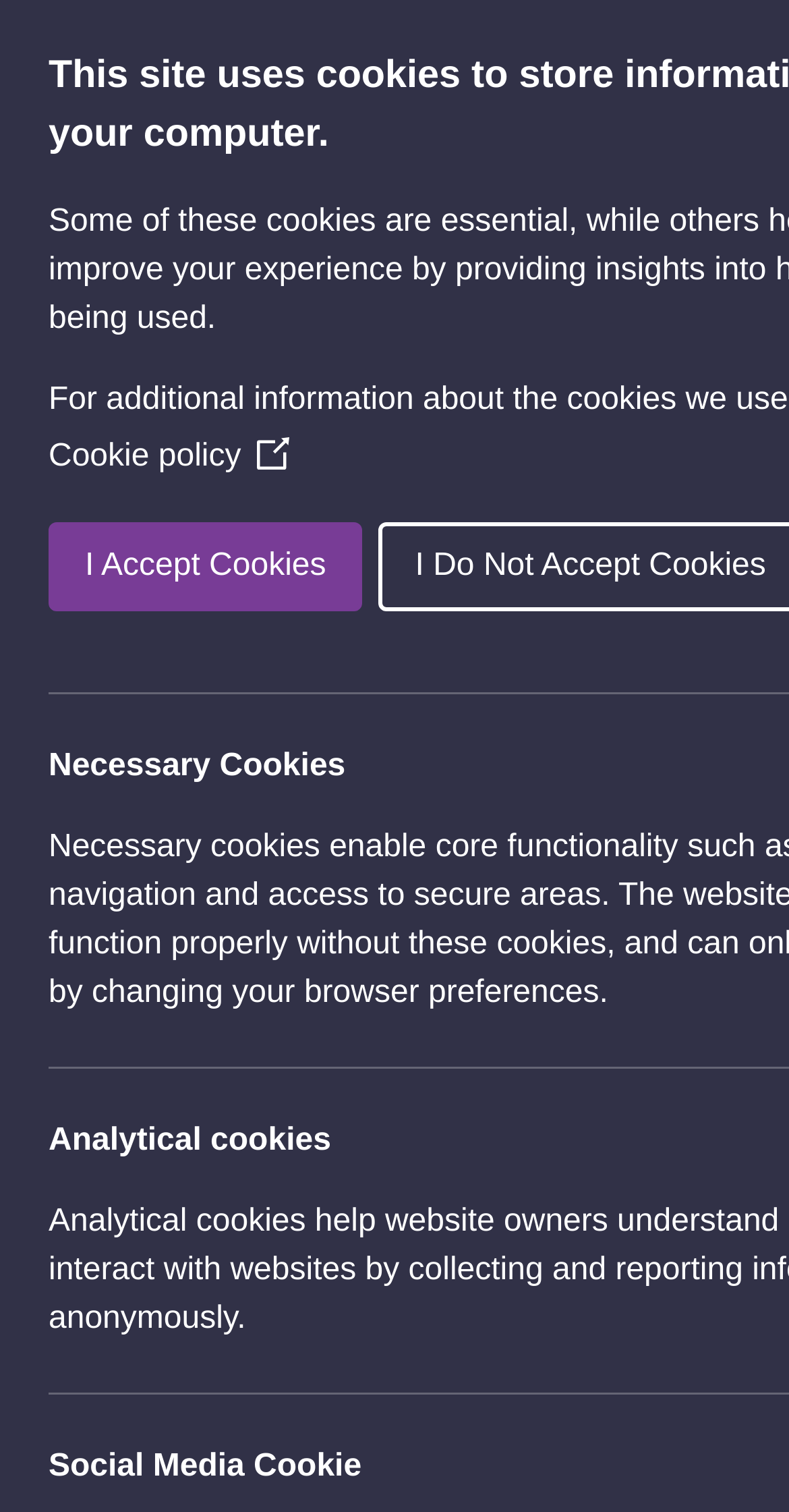What age range does the school cater to?
Provide a detailed and well-explained answer to the question.

I found the description 'Fairstead House School is an independent preparatory day school and nursery for children aged from rising 3 - 11 years old' which specifies the age range the school caters to.